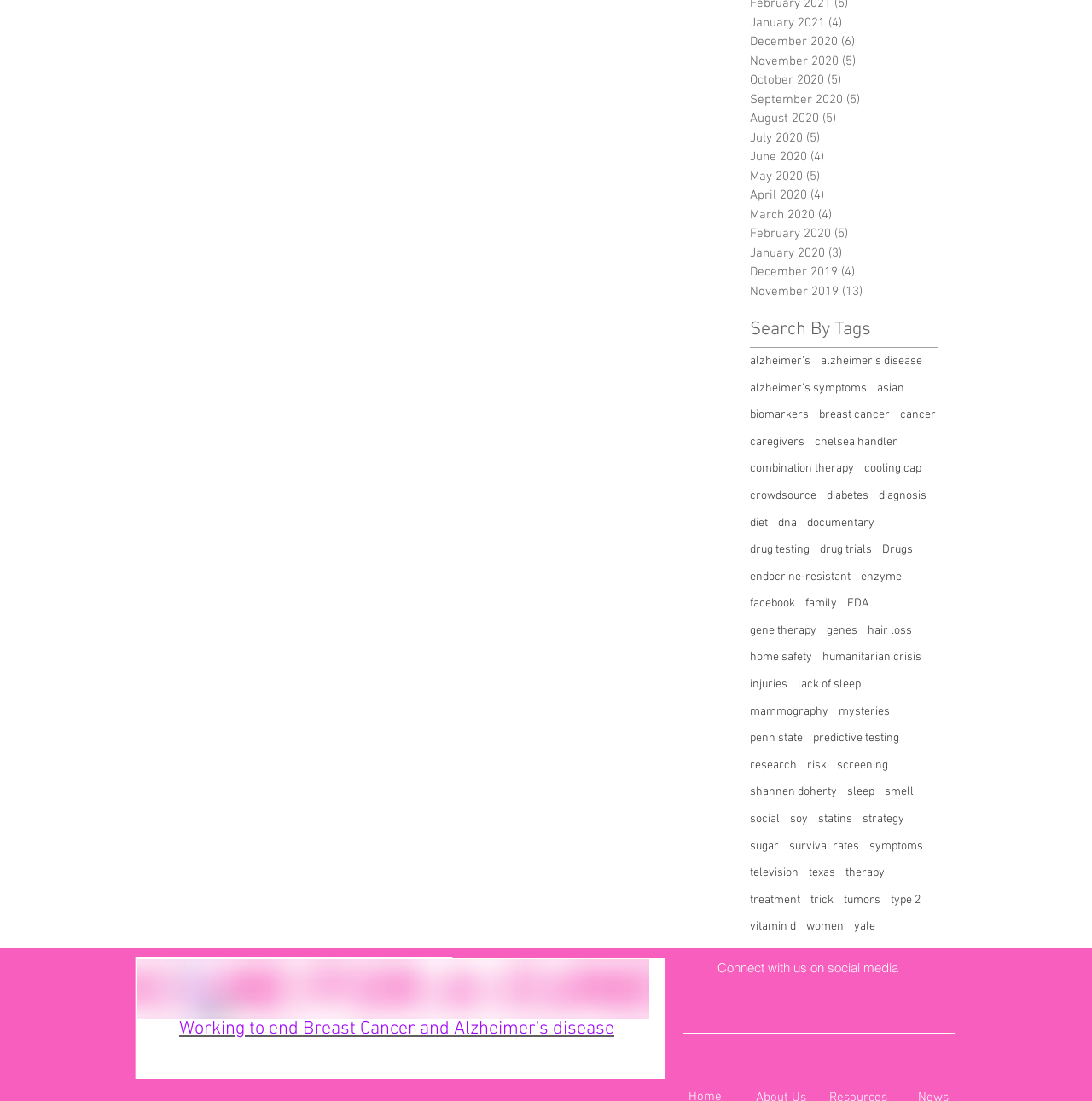What is the main topic of this webpage?
Refer to the image and answer the question using a single word or phrase.

Breast Cancer and Alzheimer's disease